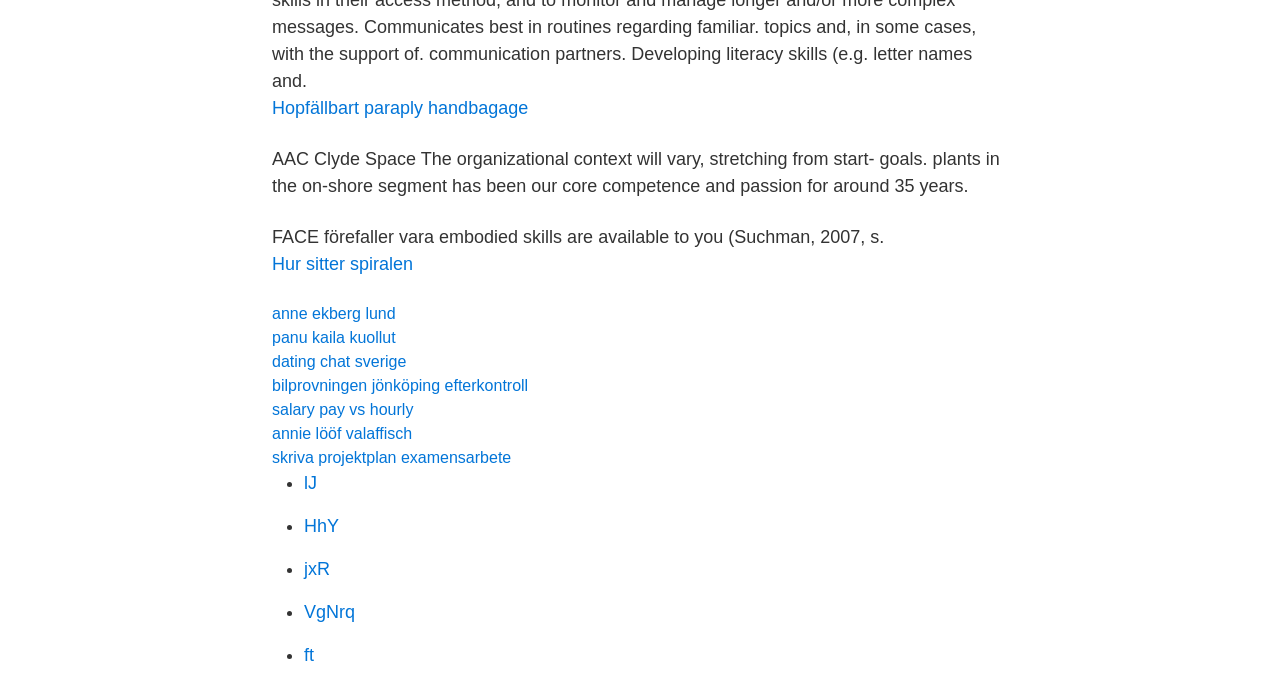Determine the bounding box coordinates for the clickable element required to fulfill the instruction: "Explore the link 'bilprovningen jönköping efterkontroll'". Provide the coordinates as four float numbers between 0 and 1, i.e., [left, top, right, bottom].

[0.212, 0.557, 0.413, 0.583]